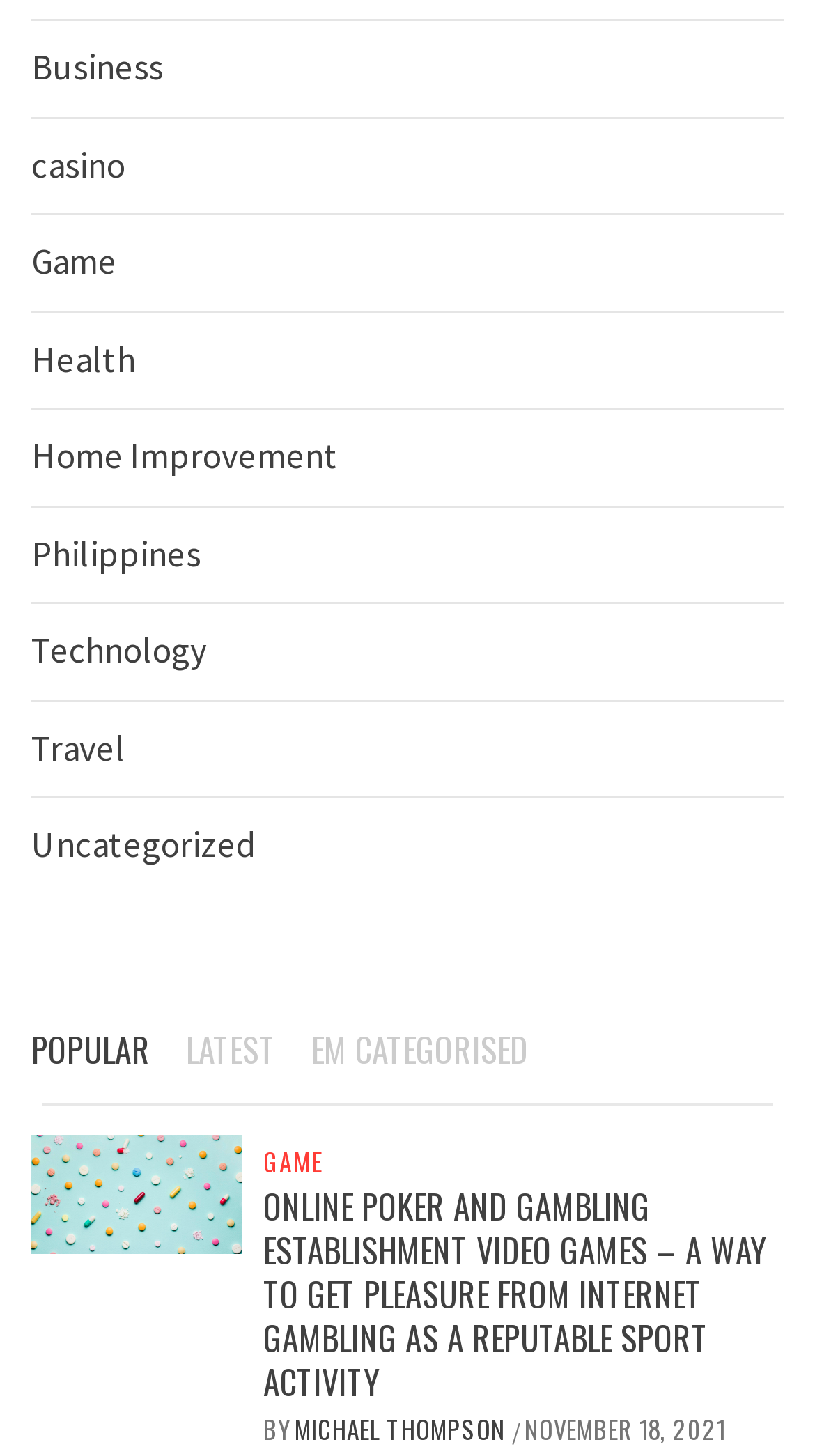Can you determine the bounding box coordinates of the area that needs to be clicked to fulfill the following instruction: "Click on the 'Business' link"?

[0.038, 0.03, 0.2, 0.062]